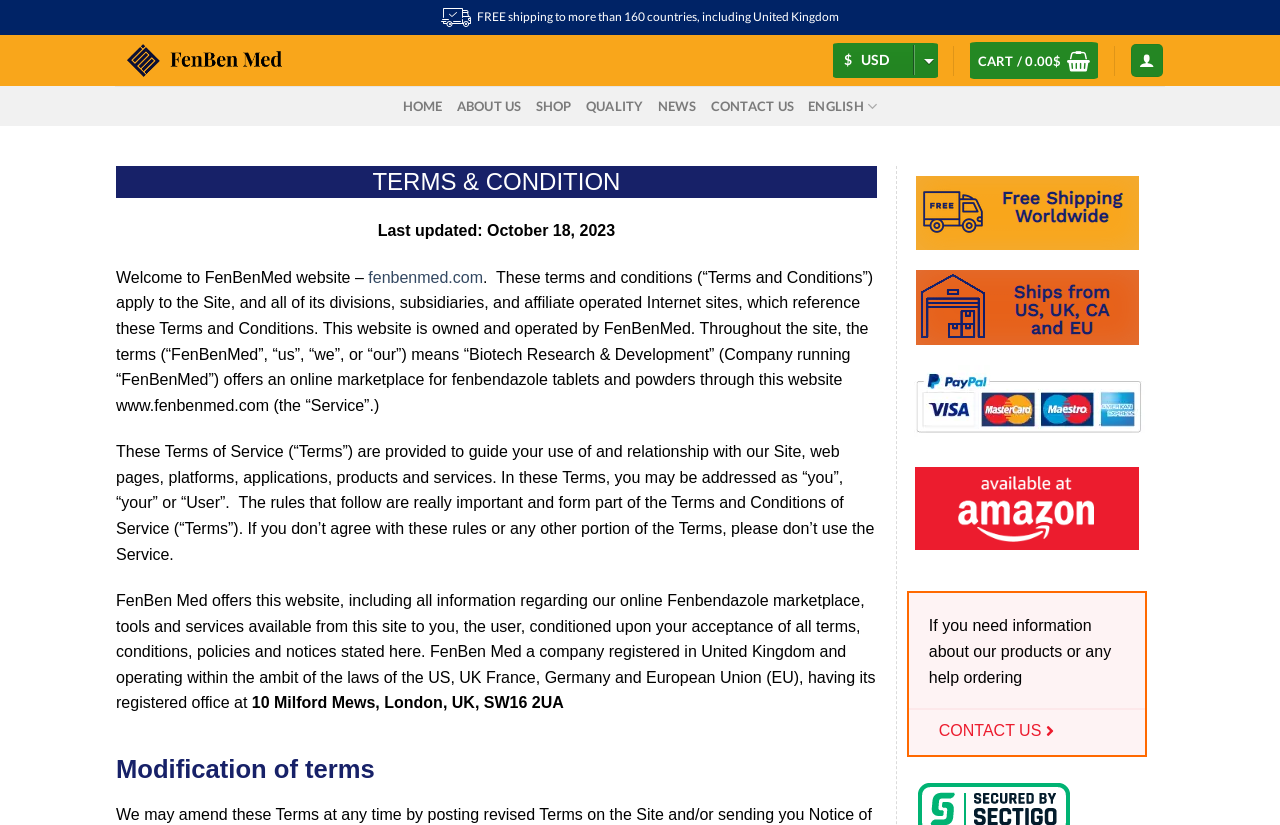Provide the bounding box coordinates, formatted as (top-left x, top-left y, bottom-right x, bottom-right y), with all values being floating point numbers between 0 and 1. Identify the bounding box of the UI element that matches the description: fenbenmed.com

[0.288, 0.322, 0.377, 0.349]